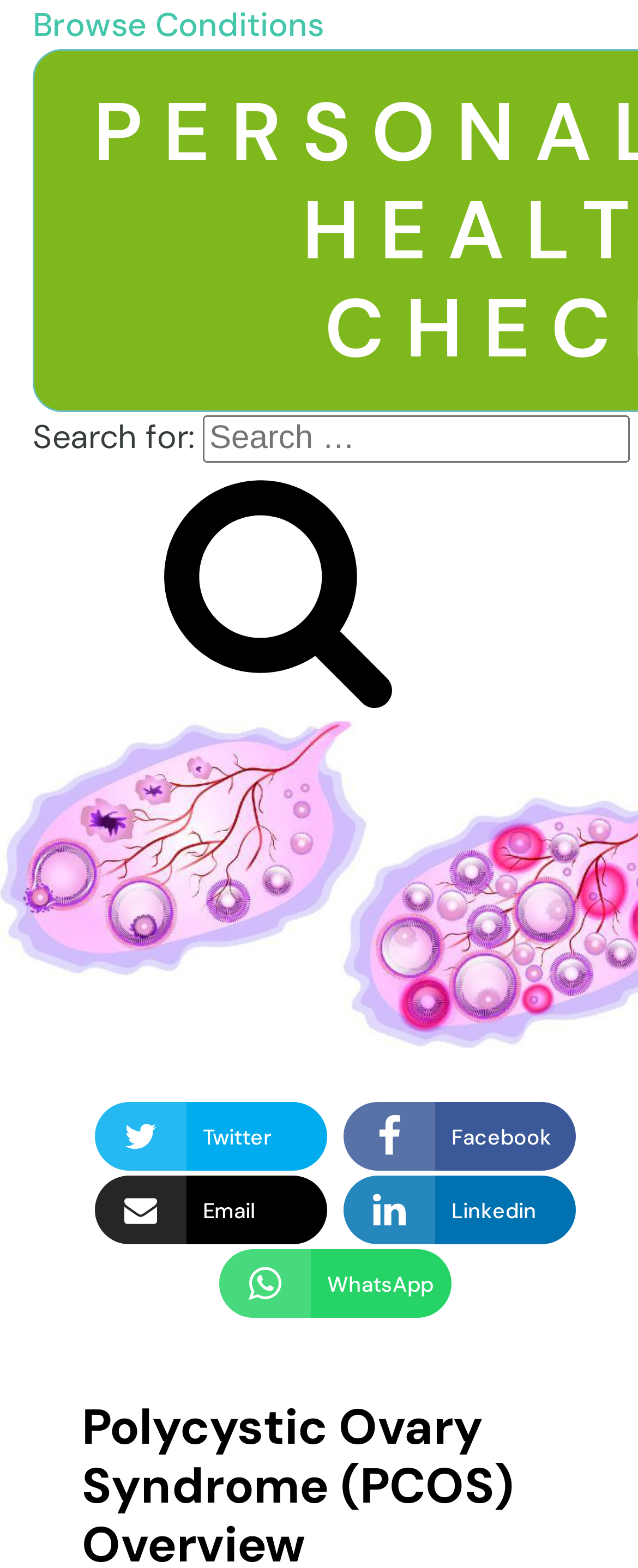Provide your answer in a single word or phrase: 
What is the color scheme of the webpage?

Not specified